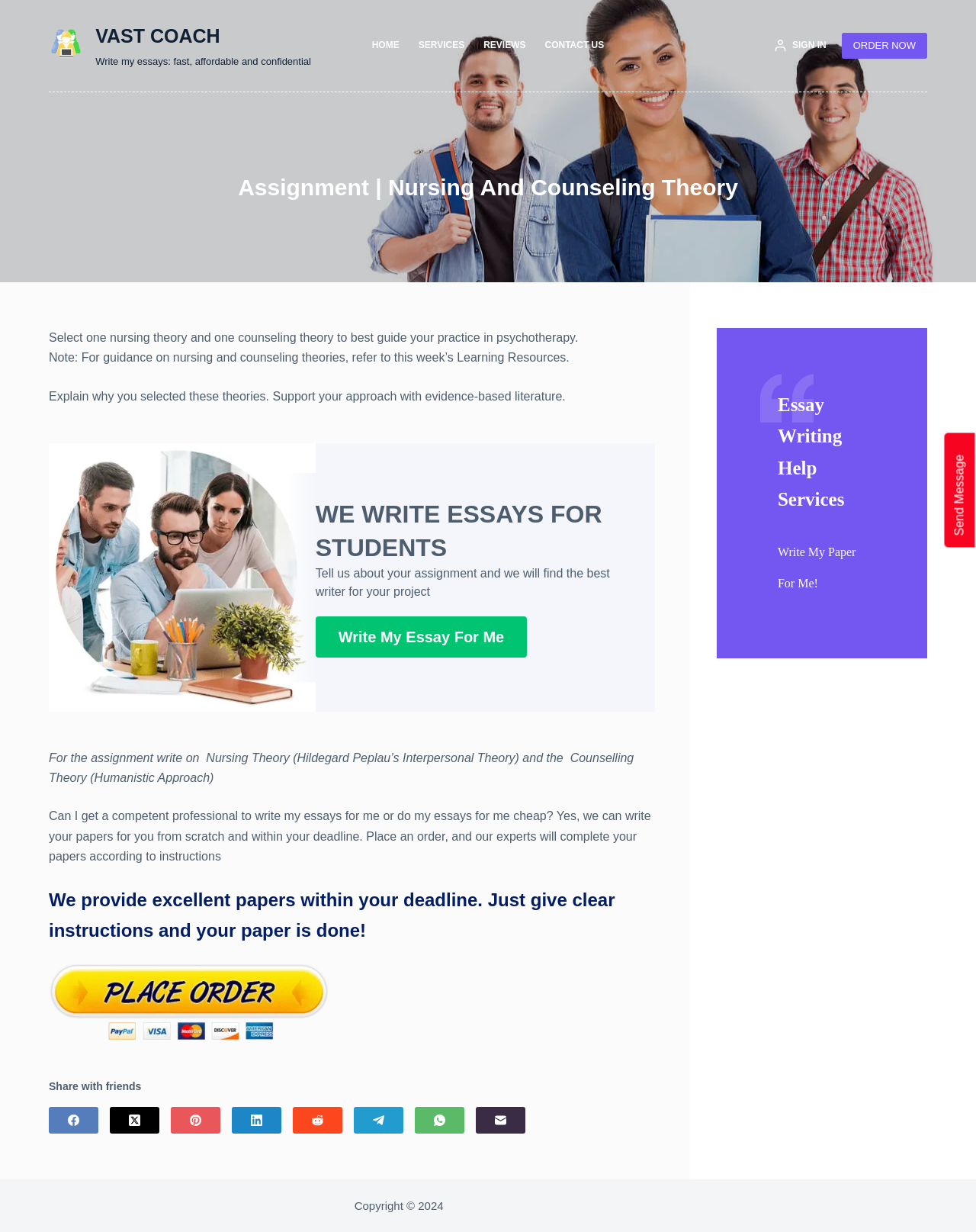What is the main topic of this webpage?
Kindly give a detailed and elaborate answer to the question.

Based on the content of the webpage, specifically the heading 'Assignment | Nursing And Counseling Theory' and the text 'Select one nursing theory and one counseling theory to best guide your practice in psychotherapy.', it is clear that the main topic of this webpage is related to nursing and counseling theory.